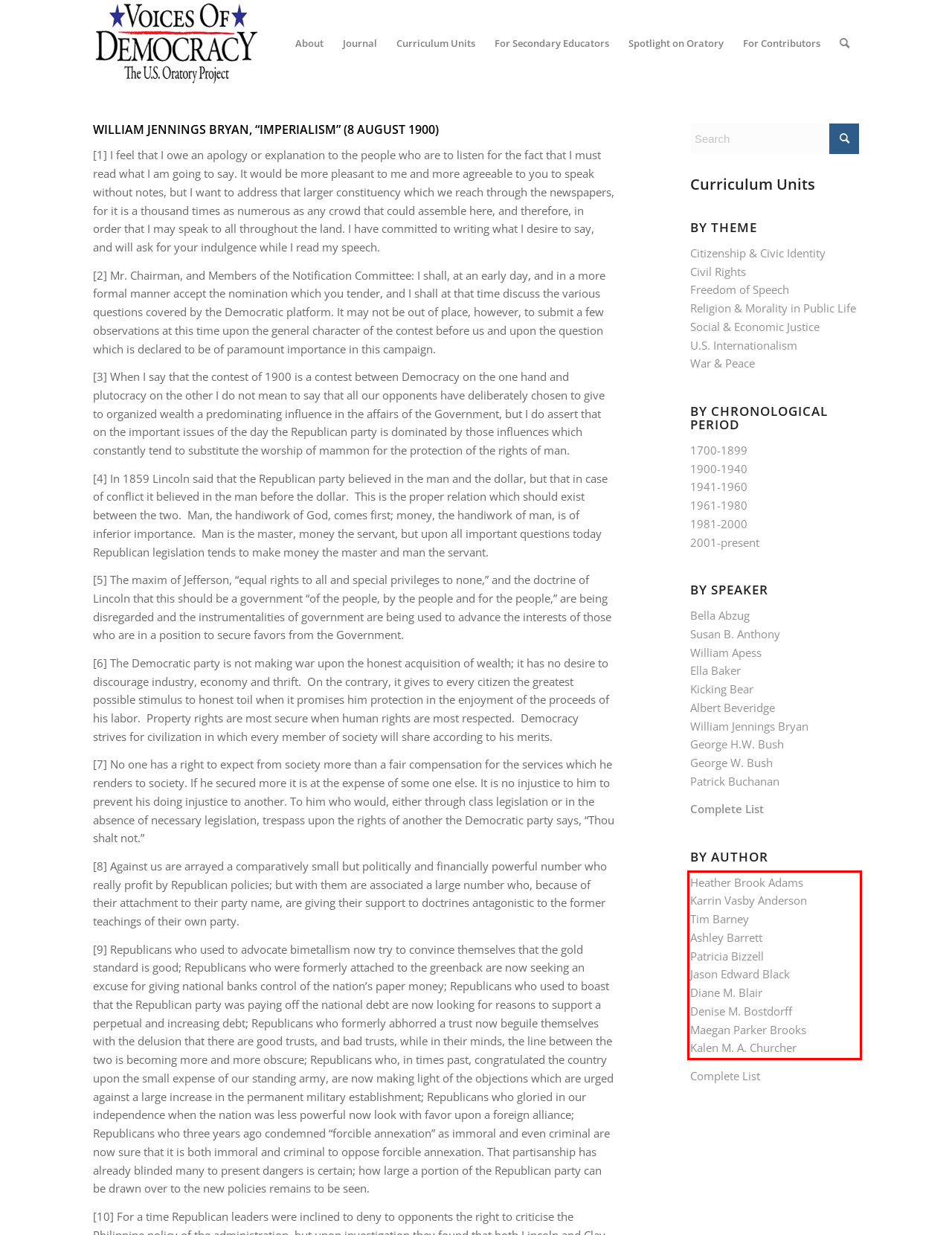Please examine the webpage screenshot containing a red bounding box and use OCR to recognize and output the text inside the red bounding box.

Heather Brook Adams Karrin Vasby Anderson Tim Barney Ashley Barrett Patricia Bizzell Jason Edward Black Diane M. Blair Denise M. Bostdorff Maegan Parker Brooks Kalen M. A. Churcher